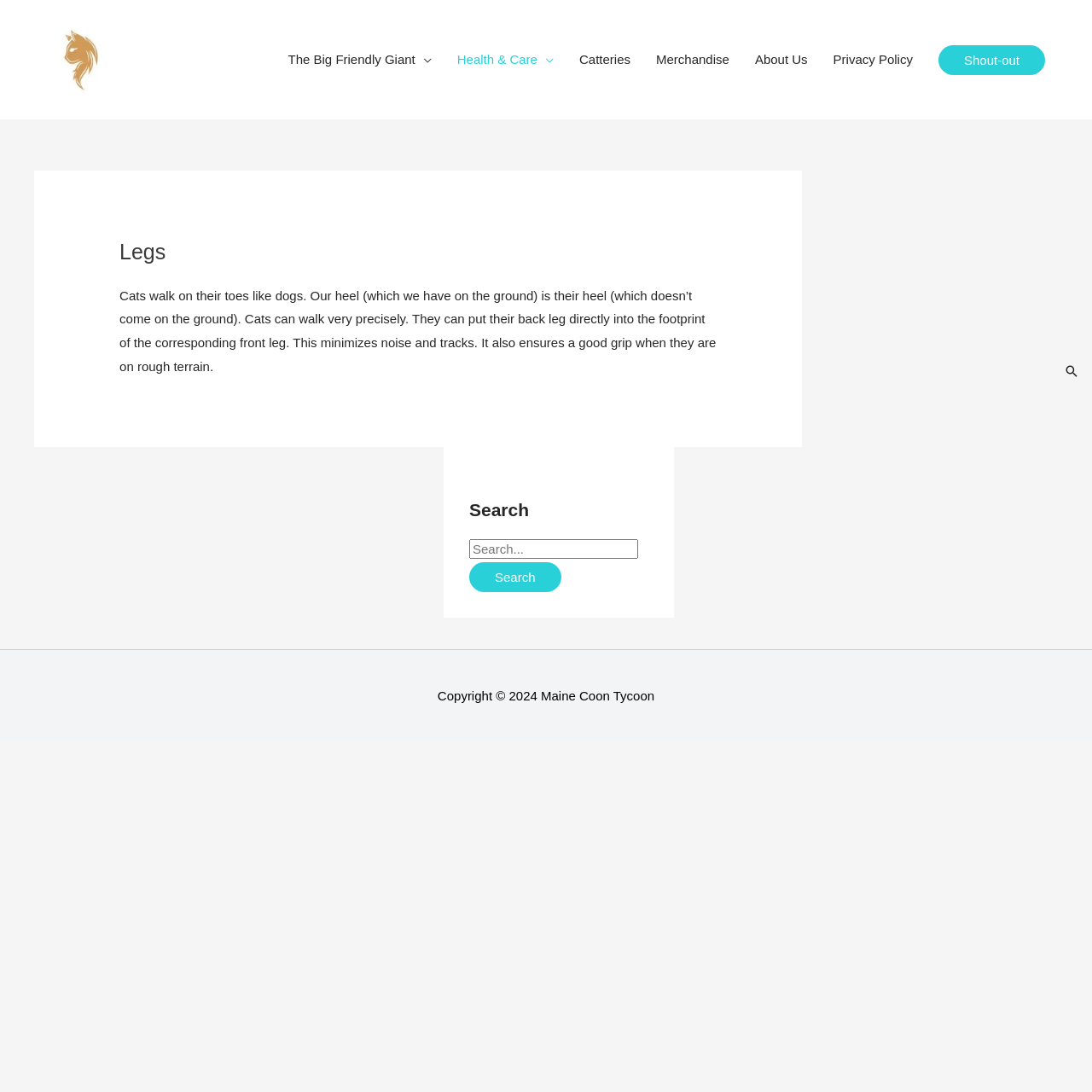Convey a detailed summary of the webpage, mentioning all key elements.

The webpage is about Legs, specifically related to Maine Coon cats. At the top left, there is a logo image and a link to "Maine Coon Tycoon". Below this, there is a navigation menu with 7 links: "The Big Friendly Giant", "Health & Care", "Catteries", "Merchandise", "About Us", "Privacy Policy", and "Shout-out". 

The main content of the page is an article about the legs of Maine Coon cats. It starts with a heading "Legs" and then explains how cats walk on their toes, their ability to walk precisely, and how they can put their back leg directly into the footprint of the corresponding front leg. 

To the right of the article, there is a complementary section with a heading "Search" and a search box where users can input their search queries. Below the search box, there is a "Search" button.

At the bottom of the page, there is a footer section with copyright information "Copyright © 2024" and a text "Maine Coon Tycoon".